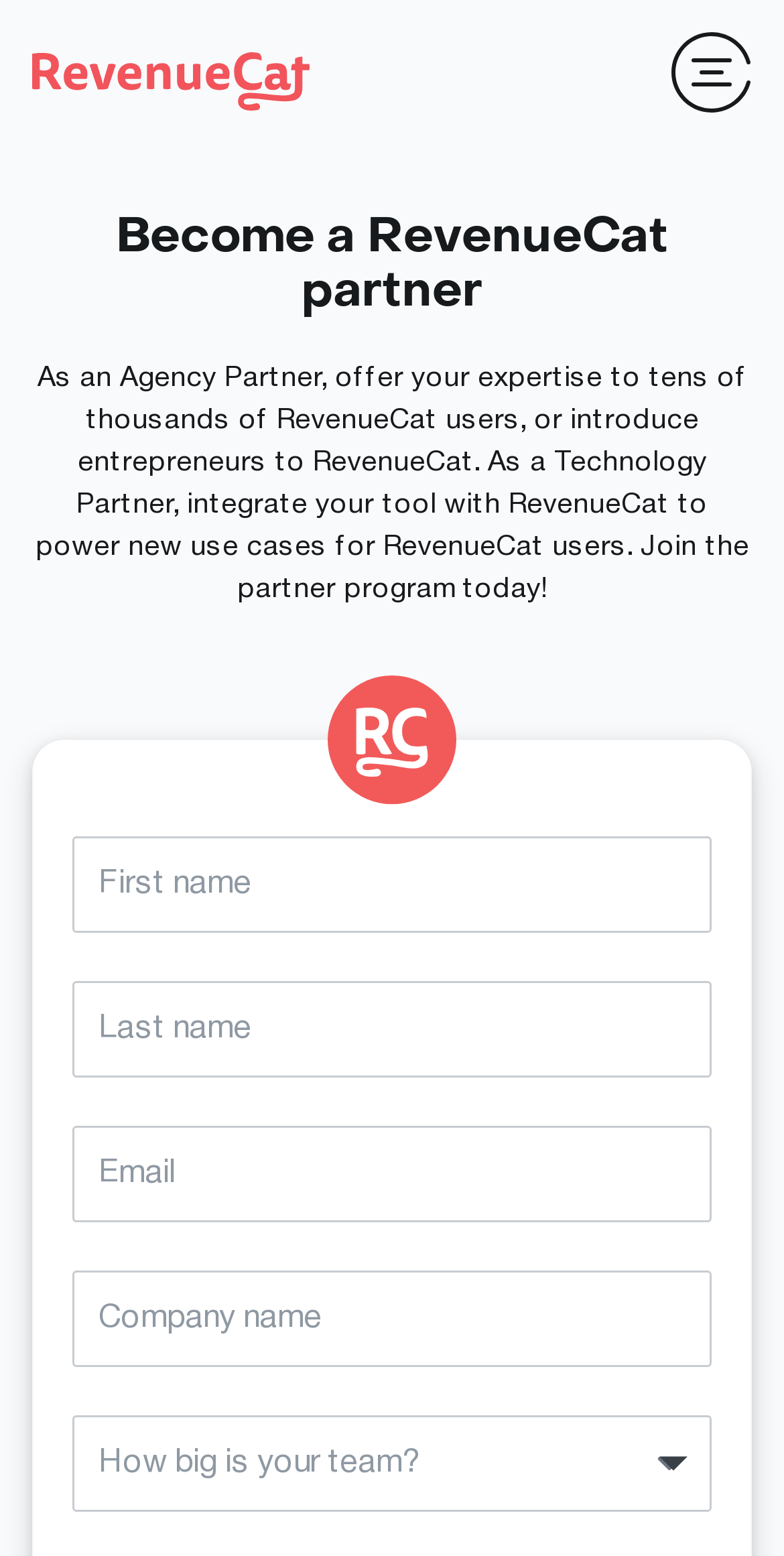Please provide a brief answer to the question using only one word or phrase: 
How many text boxes are there for partner registration?

4